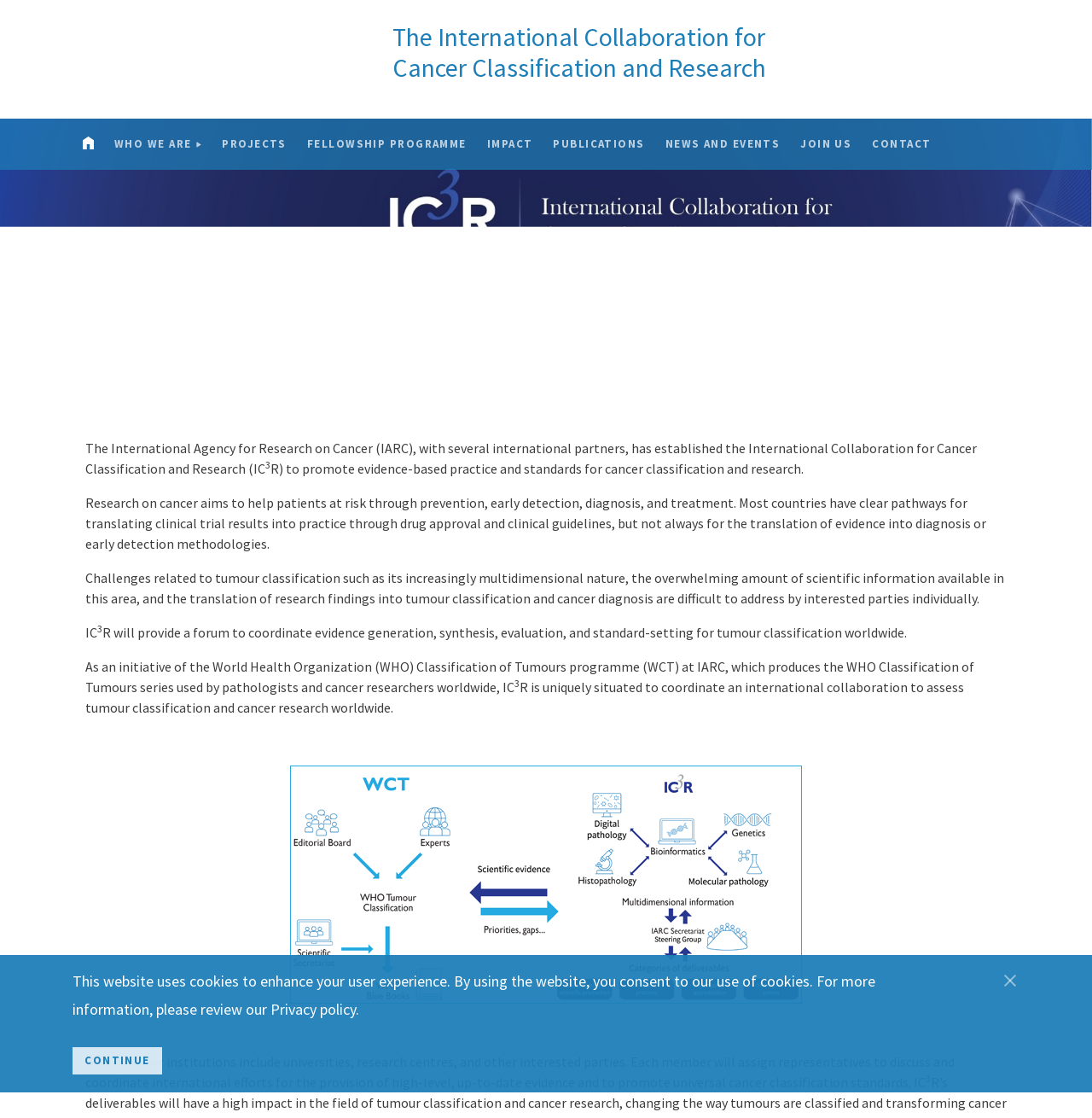What is the goal of cancer research?
Based on the screenshot, respond with a single word or phrase.

Help patients at risk through prevention, early detection, diagnosis, and treatment